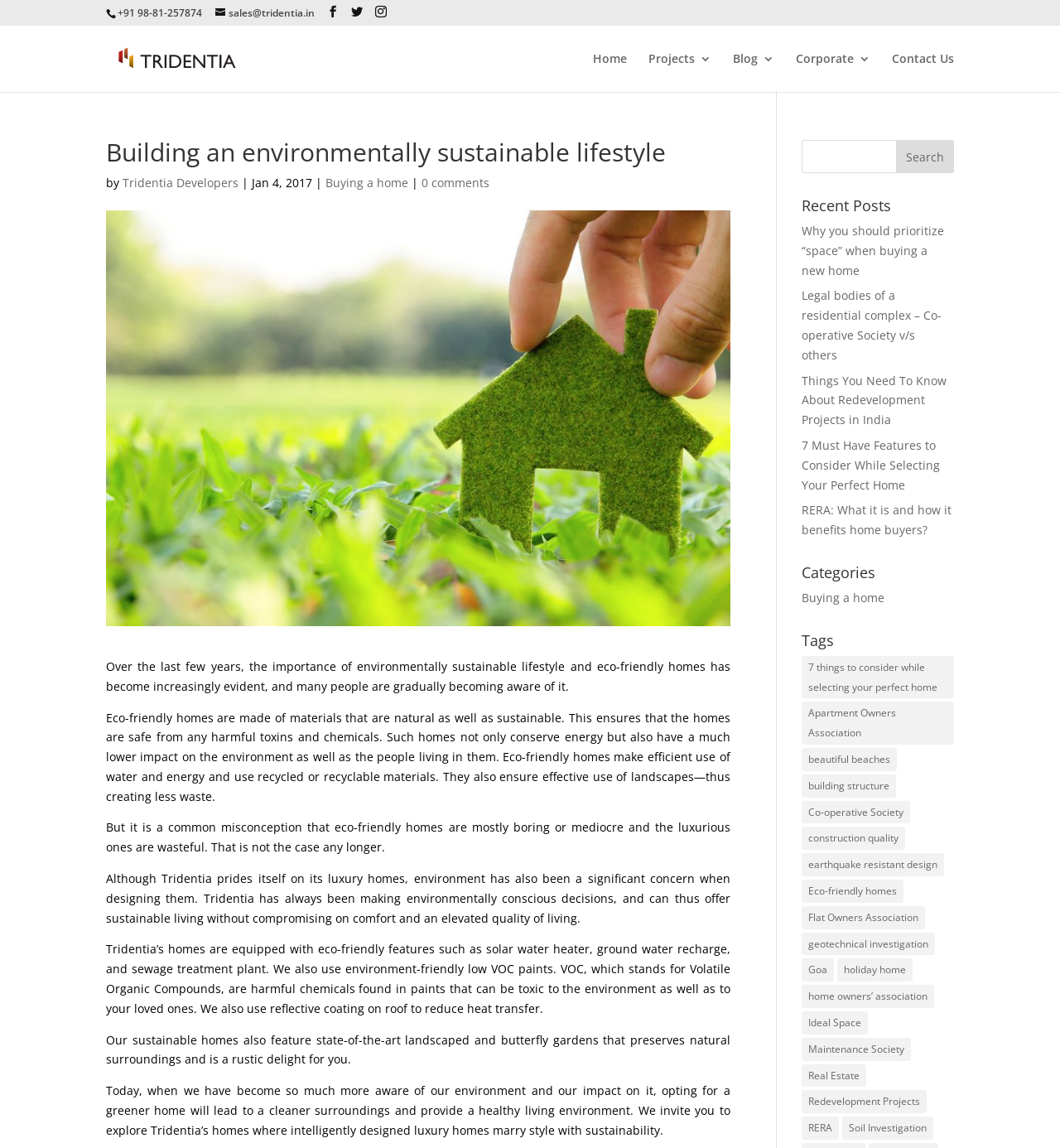Can you locate the main headline on this webpage and provide its text content?

Building an environmentally sustainable lifestyle